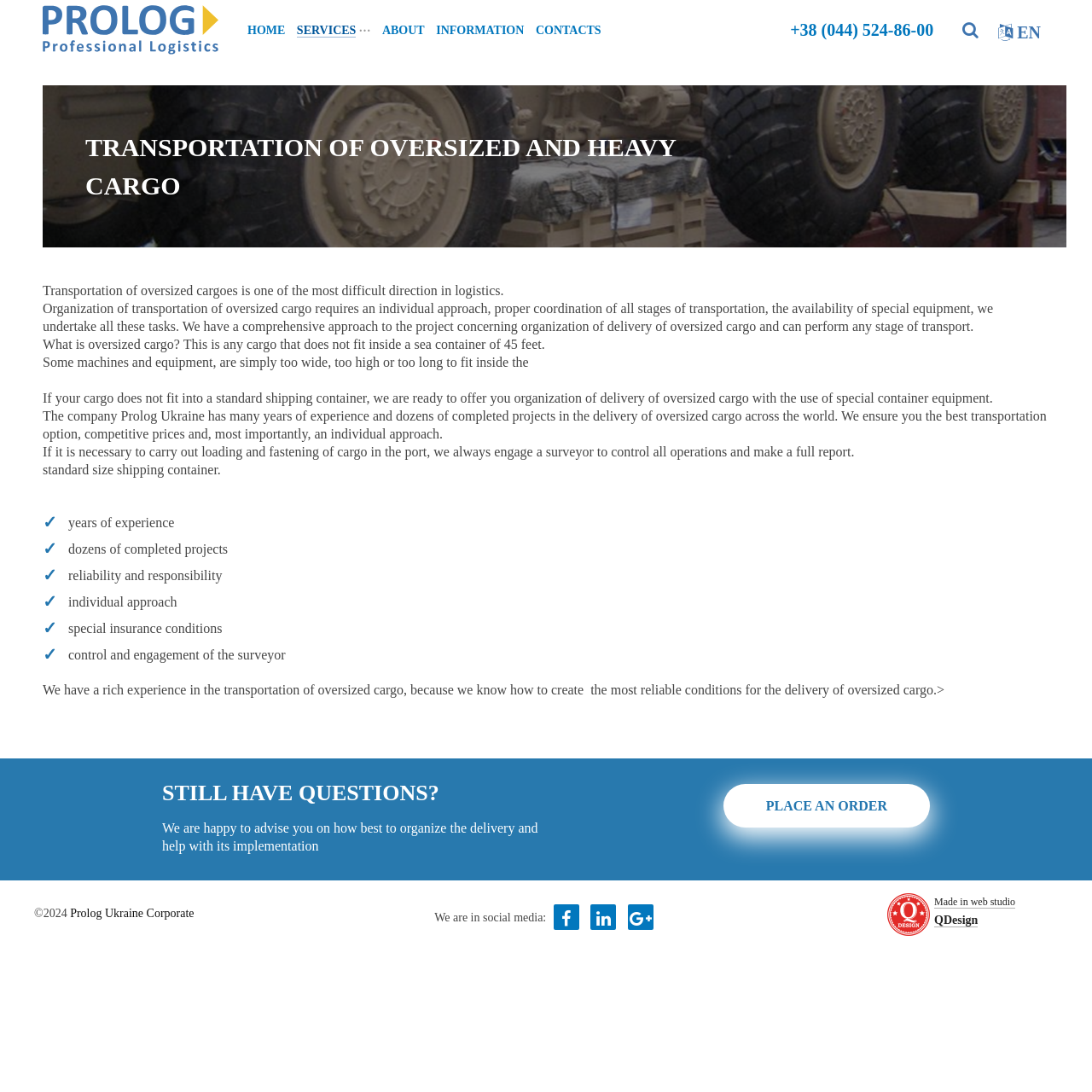Give the bounding box coordinates for this UI element: "Made in web studioQDesign". The coordinates should be four float numbers between 0 and 1, arranged as [left, top, right, bottom].

[0.855, 0.818, 0.93, 0.852]